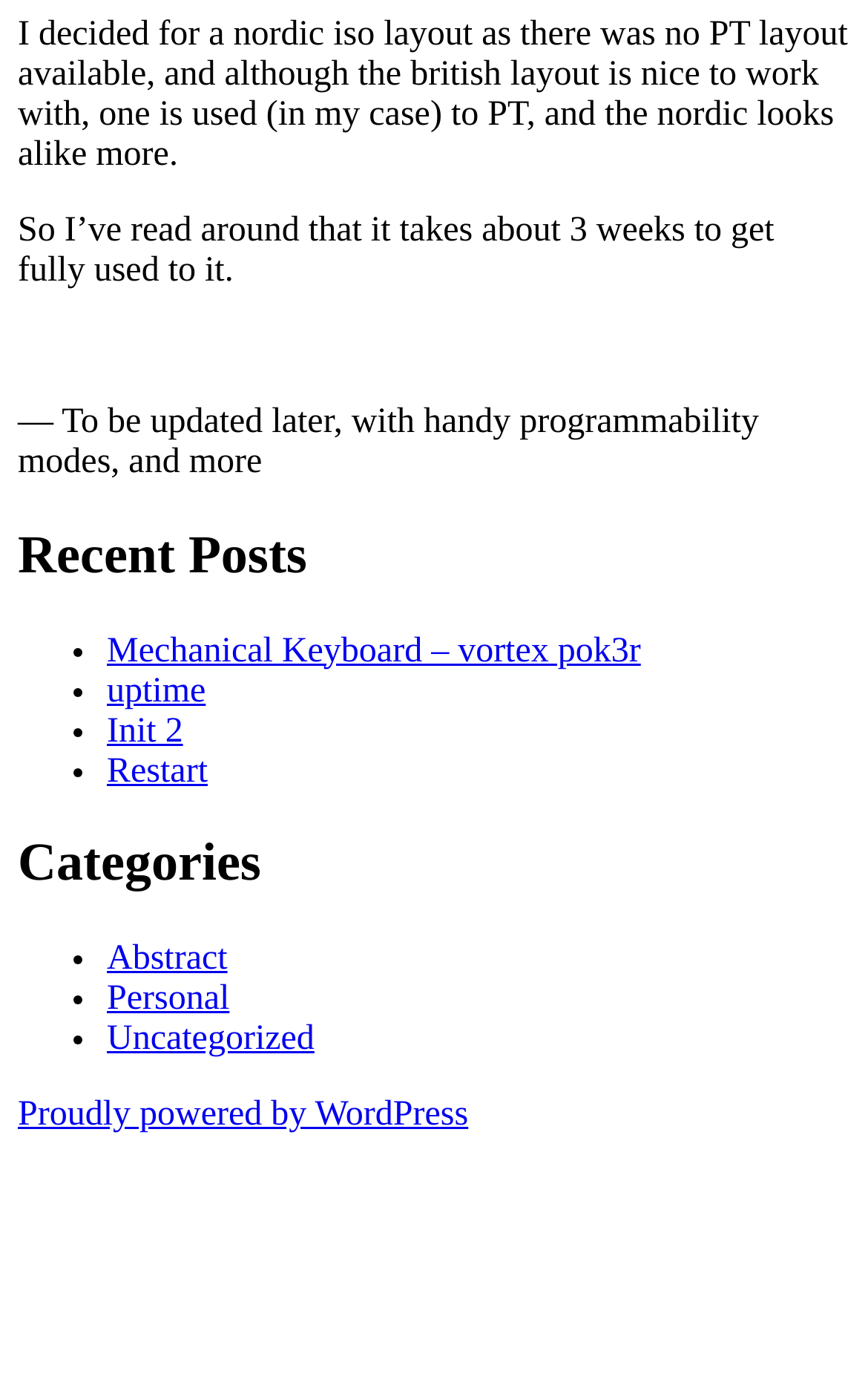What is the author's expectation for getting used to the new keyboard layout?
Respond to the question with a well-detailed and thorough answer.

The author mentions in the second paragraph that they've read that it takes about 3 weeks to get fully used to the new keyboard layout.